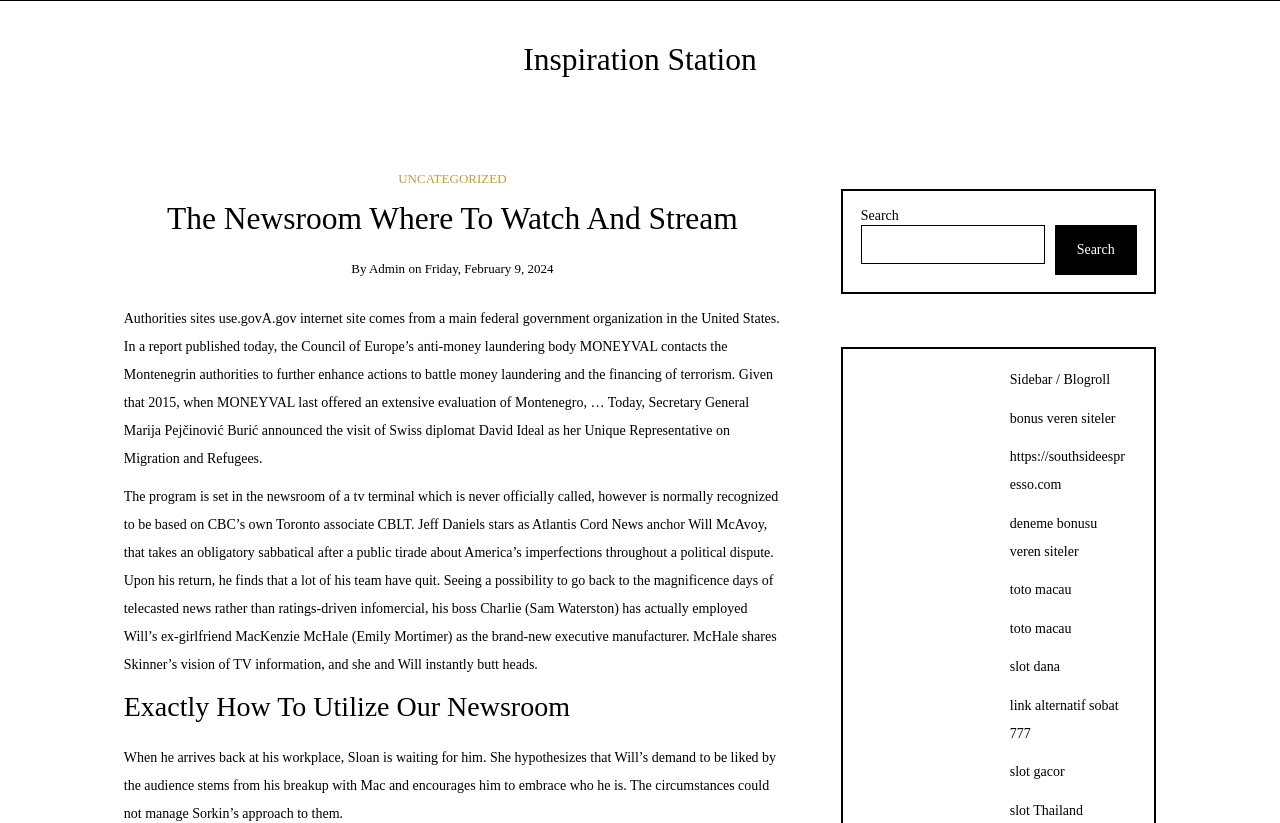Using the element description slot dana, predict the bounding box coordinates for the UI element. Provide the coordinates in (top-left x, top-left y, bottom-right x, bottom-right y) format with values ranging from 0 to 1.

[0.789, 0.801, 0.828, 0.819]